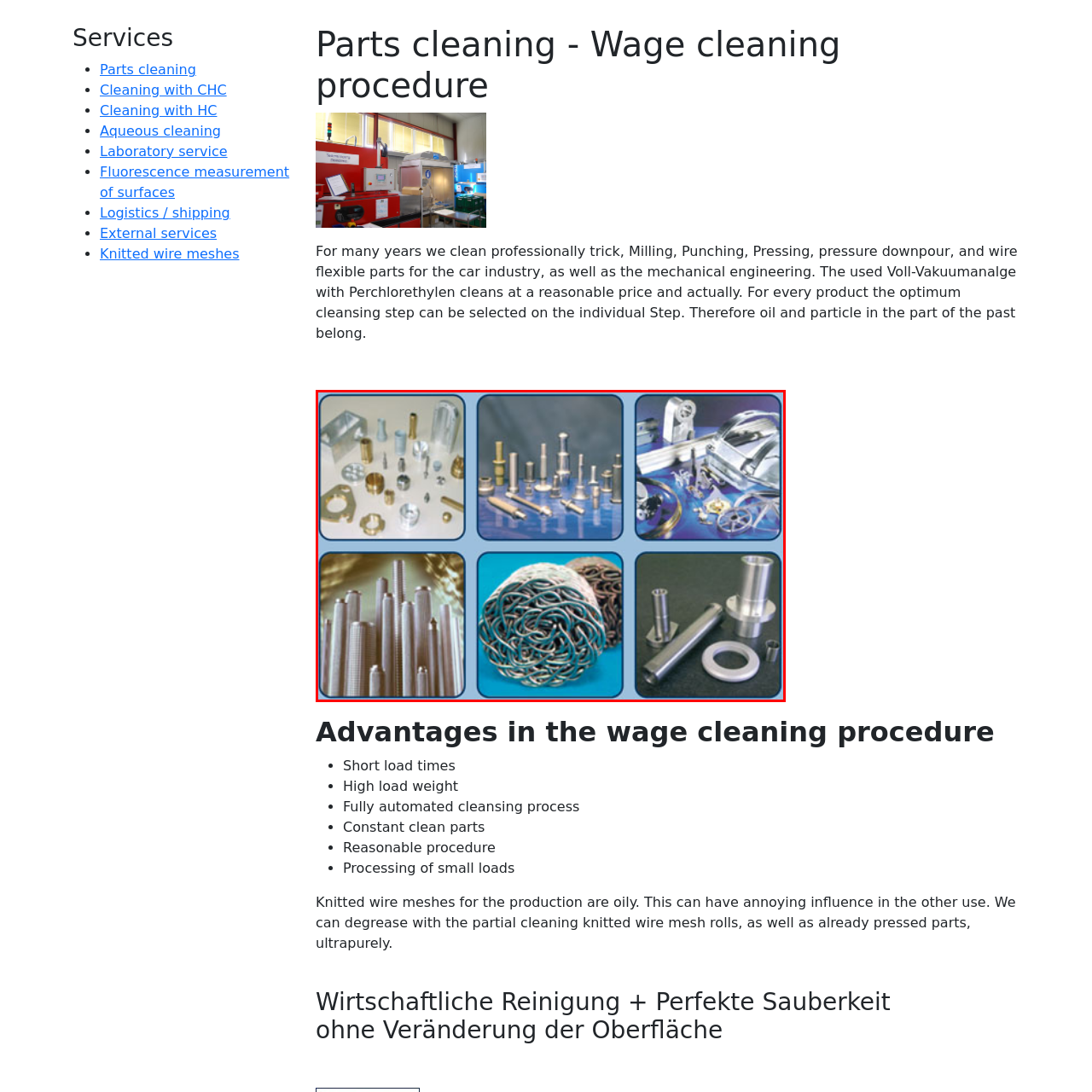Explain the image in the red bounding box with extensive details.

The image showcases a diverse array of metal components, highlighting the precision and variety in parts cleaning services. The layout is divided into six sections, featuring an assortment of mechanical parts such as bolts, nuts, and specialized machined items arranged attractively against a blue background. In the top left, various small pieces, including fasteners and connectors, are neatly presented, emphasizing the meticulous nature of the parts. The top right showcases larger, more complex machined components, illustrating the capabilities of advanced cleaning techniques. 

The bottom row emphasizes wire meshes and cylindrical rods, which are essential in various industrial applications. Here, the swirl of intertwined wire mesh captures attention, reflecting its use in filtration and other processes. Together, this visual assembly represents the high standards in cleanliness and detail achieved through specialized cleaning procedures in the automotive and mechanical engineering sectors, underscoring the importance of maintaining optimal performance of these critical components.